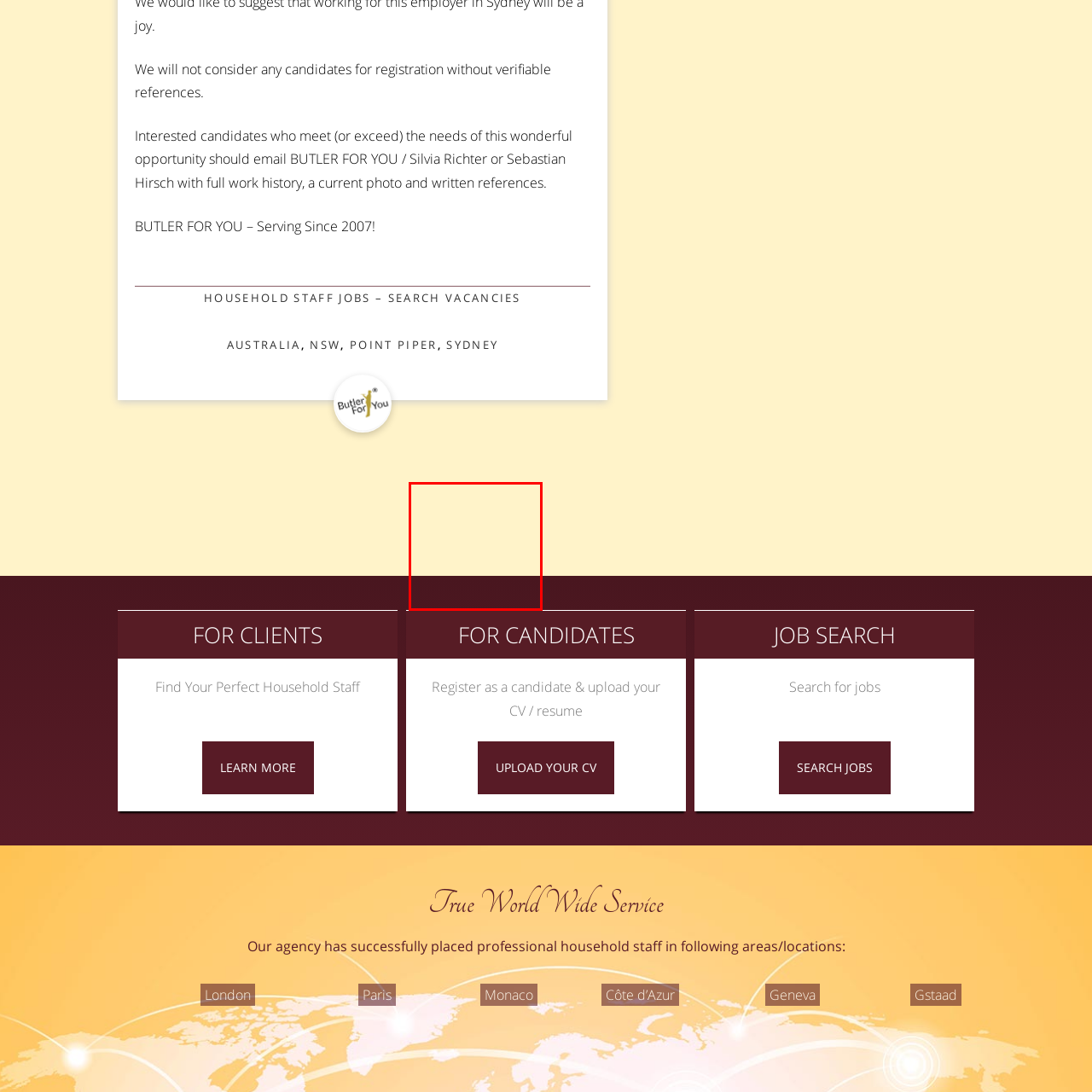Observe the image inside the red bounding box and respond to the question with a single word or phrase:
What is the likely symbolization of the bold, dark maroon lower segment?

Vibrant and dynamic urban atmosphere